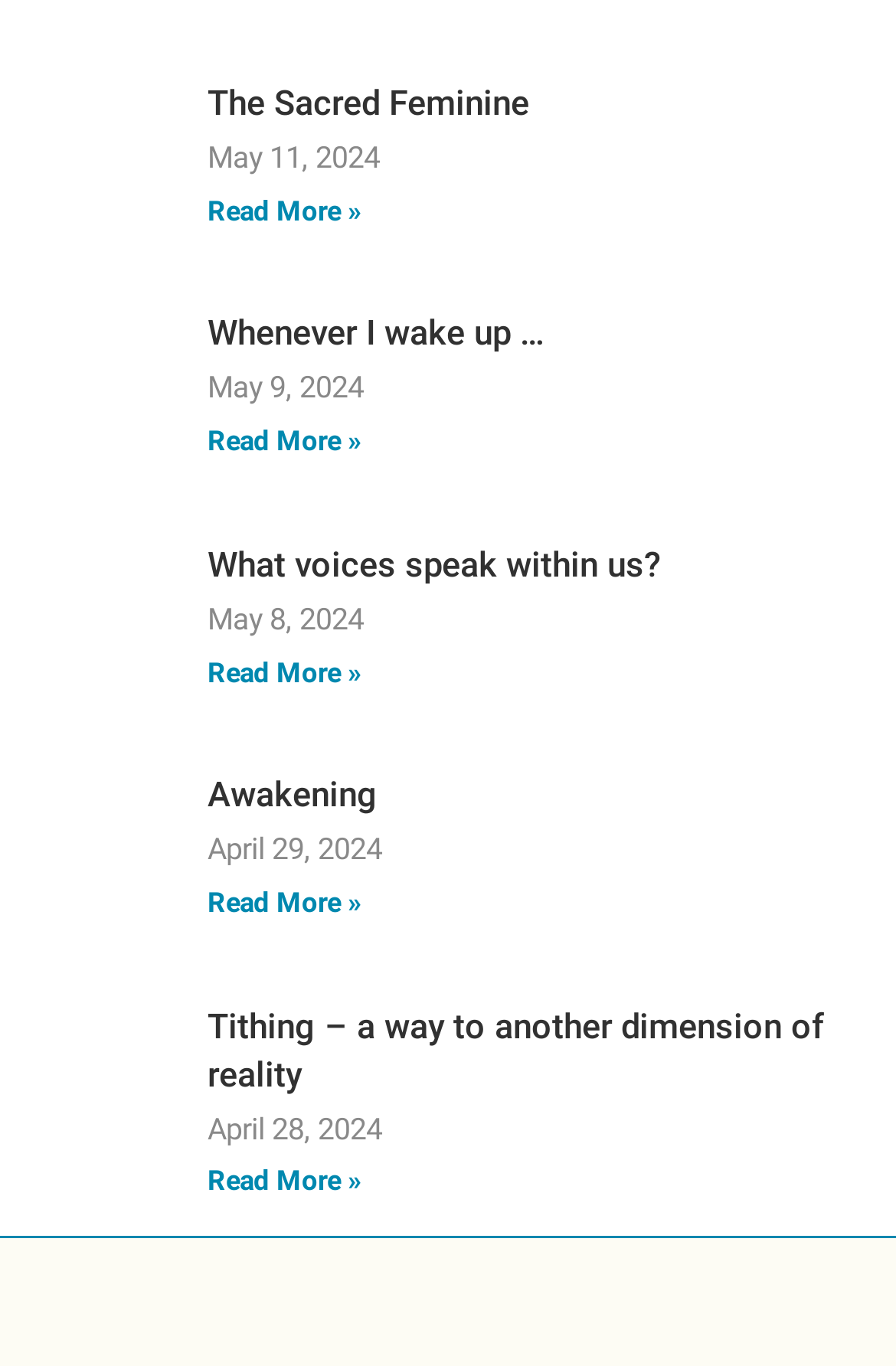Respond to the question below with a single word or phrase:
What is the date of the oldest article?

April 28, 2024